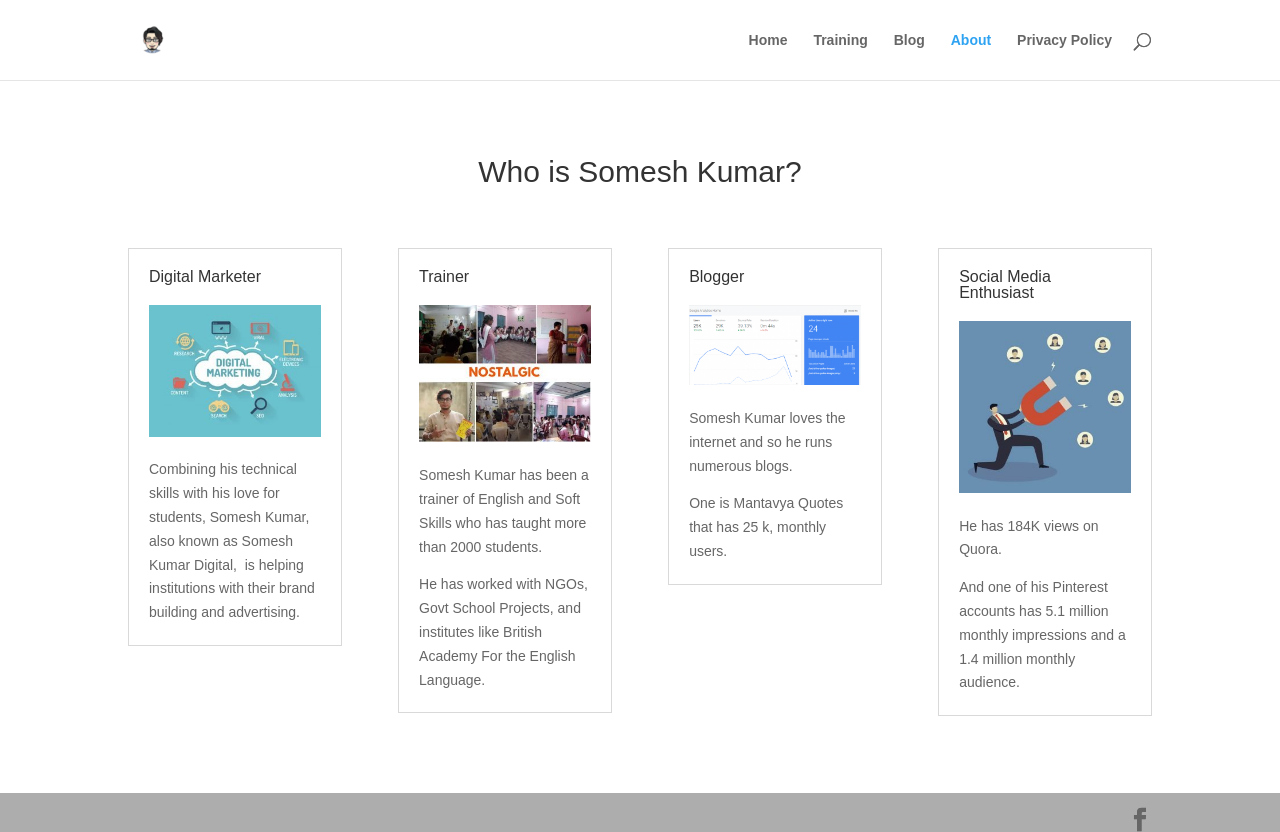What is the primary heading on this webpage?

Who is Somesh Kumar?